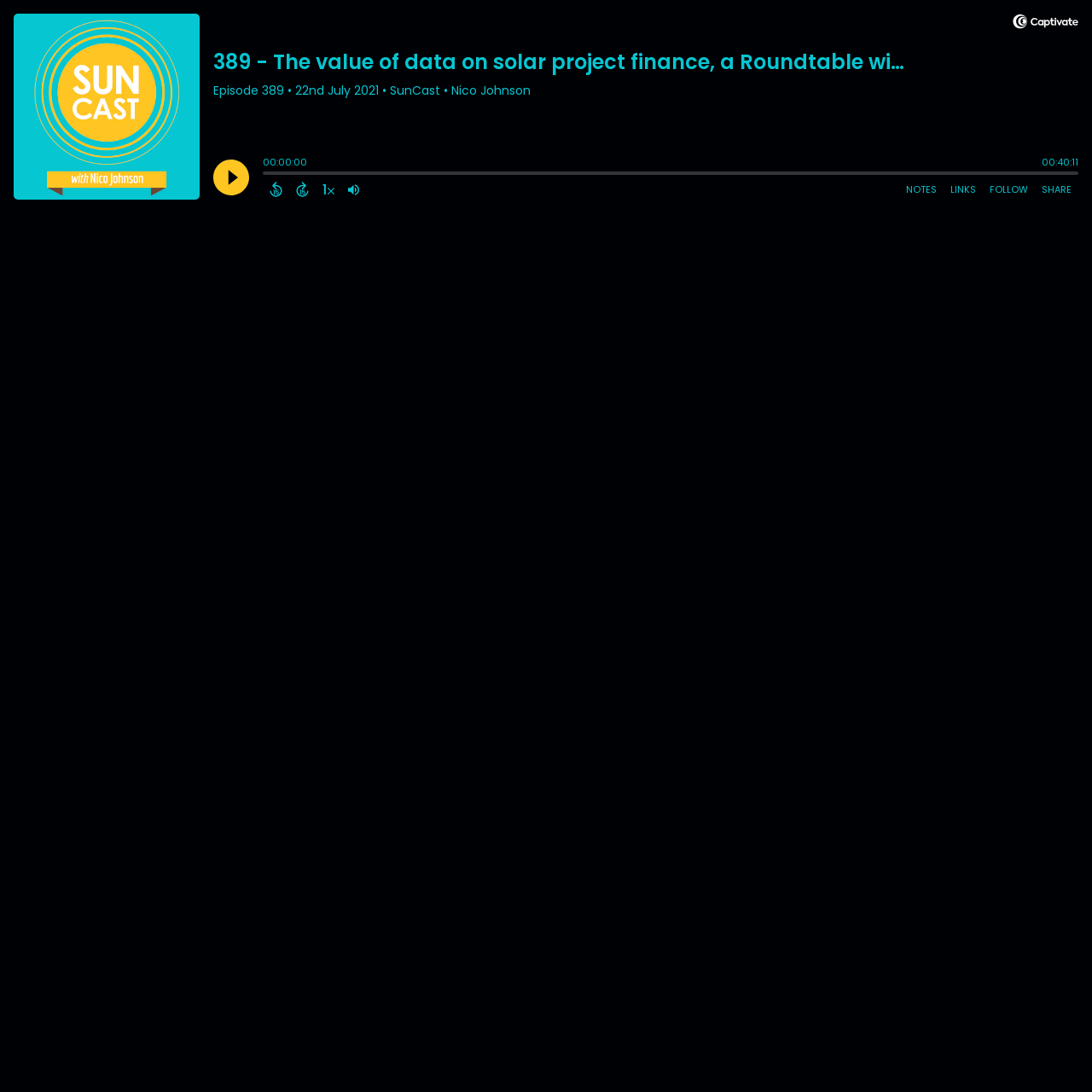Based on the element description parent_node: 00:00:00 aria-label="Play", identify the bounding box of the UI element in the given webpage screenshot. The coordinates should be in the format (top-left x, top-left y, bottom-right x, bottom-right y) and must be between 0 and 1.

[0.195, 0.146, 0.228, 0.179]